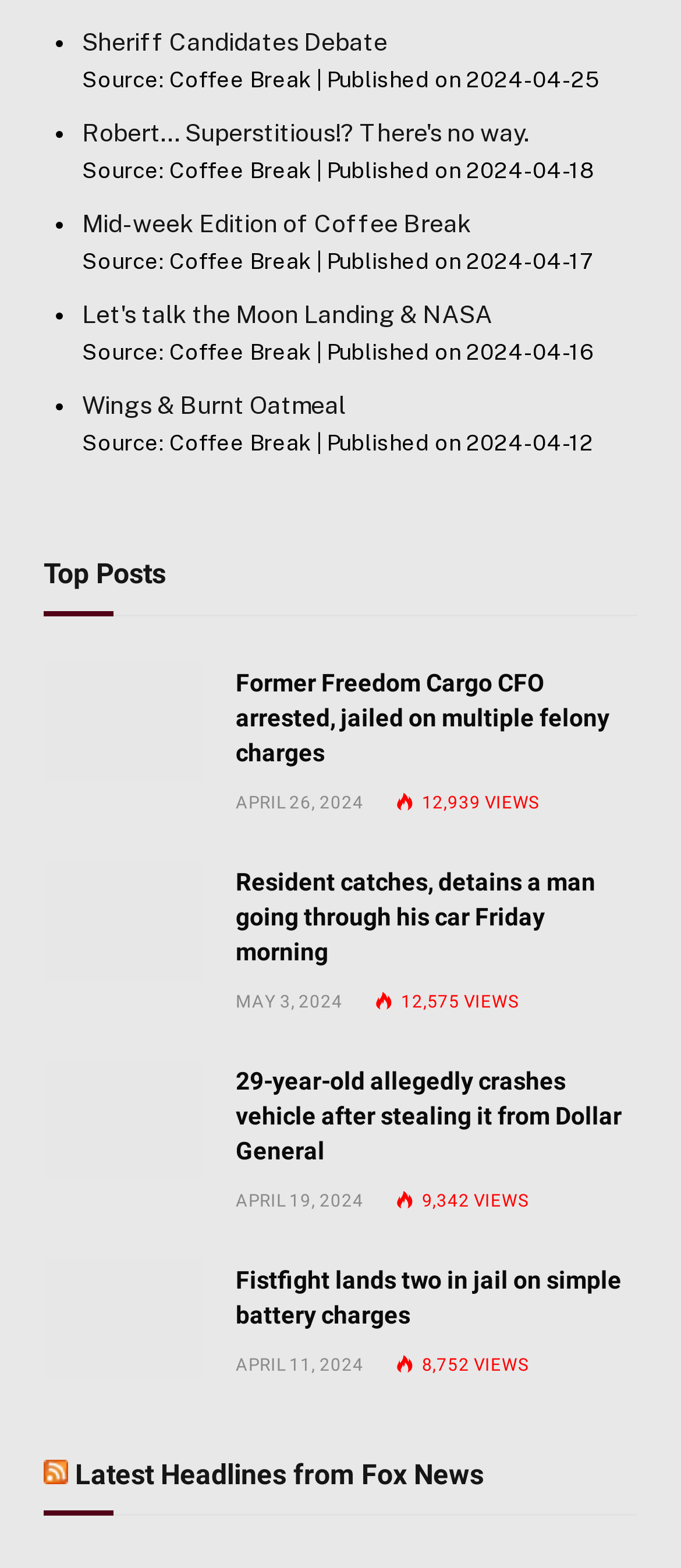What is the source of the article 'Sheriff Candidates Debate'?
Based on the visual, give a brief answer using one word or a short phrase.

Coffee Break